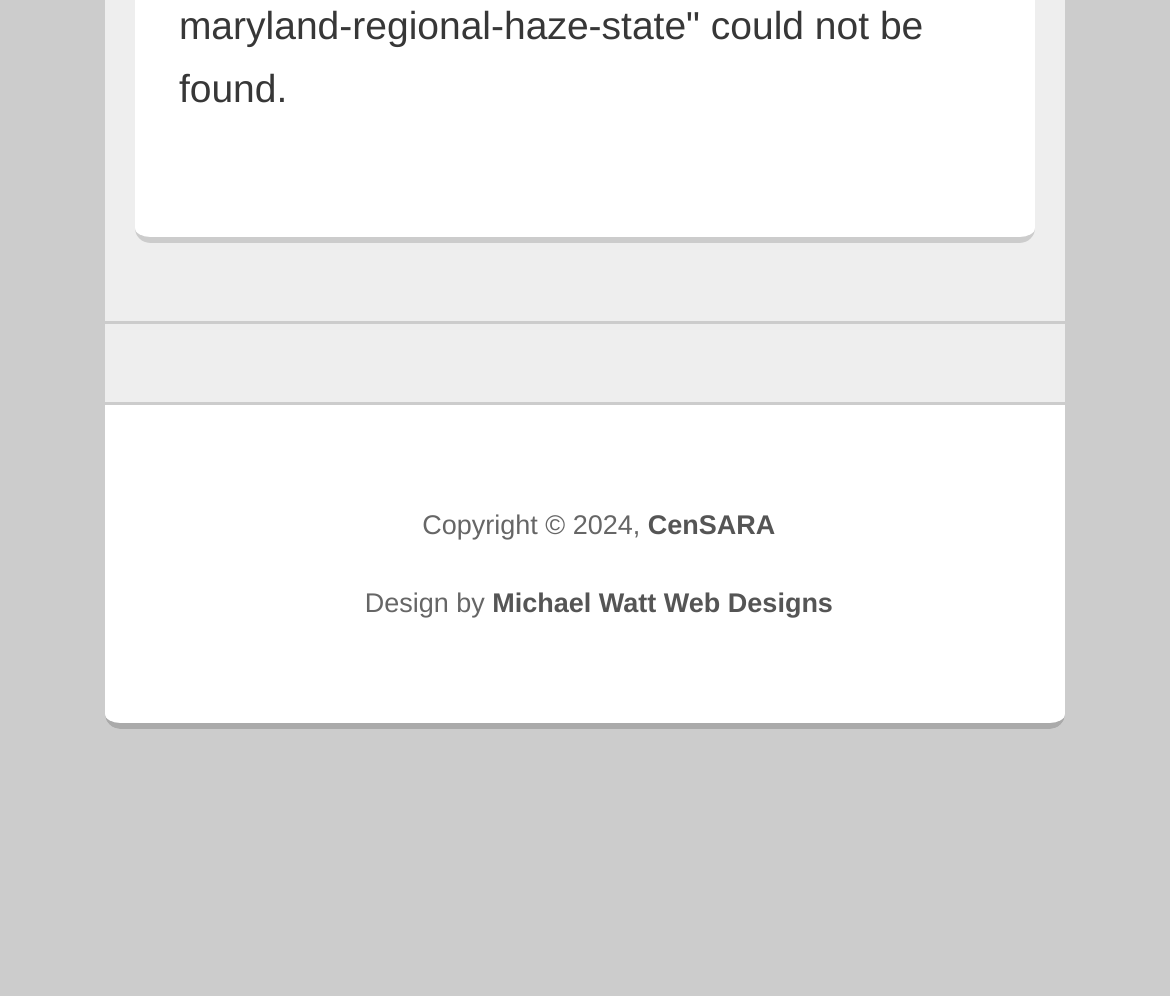Determine the bounding box of the UI element mentioned here: "CenSARA". The coordinates must be in the format [left, top, right, bottom] with values ranging from 0 to 1.

[0.554, 0.511, 0.663, 0.541]